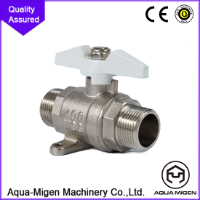Provide a thorough description of the contents of the image.

This image features a high-quality ball valve, manufactured by Aqua-Migen Machinery Co., Ltd. The valve is designed with a durable metallic body and a white handle, typically used for regulating fluid flow in various piping systems. The label on the valve indicates its specifications, ensuring quality assurance for users. Additionally, the product is certified with applicable standards, demonstrated by the displayed CE mark and other quality indicators. This versatile ball valve is essential for industrial and commercial applications, providing reliability and ease of use in fluid management.